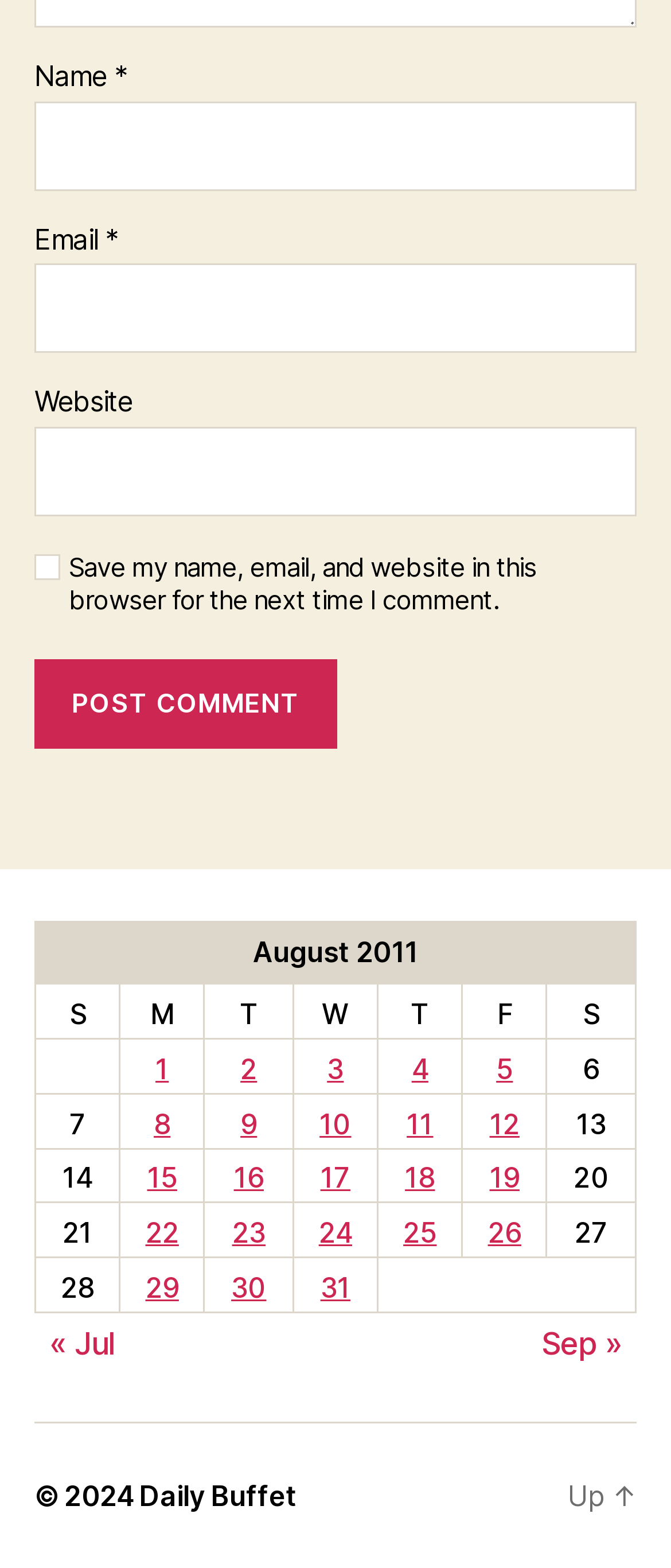Please provide a one-word or short phrase answer to the question:
How many rows are in the table?

7